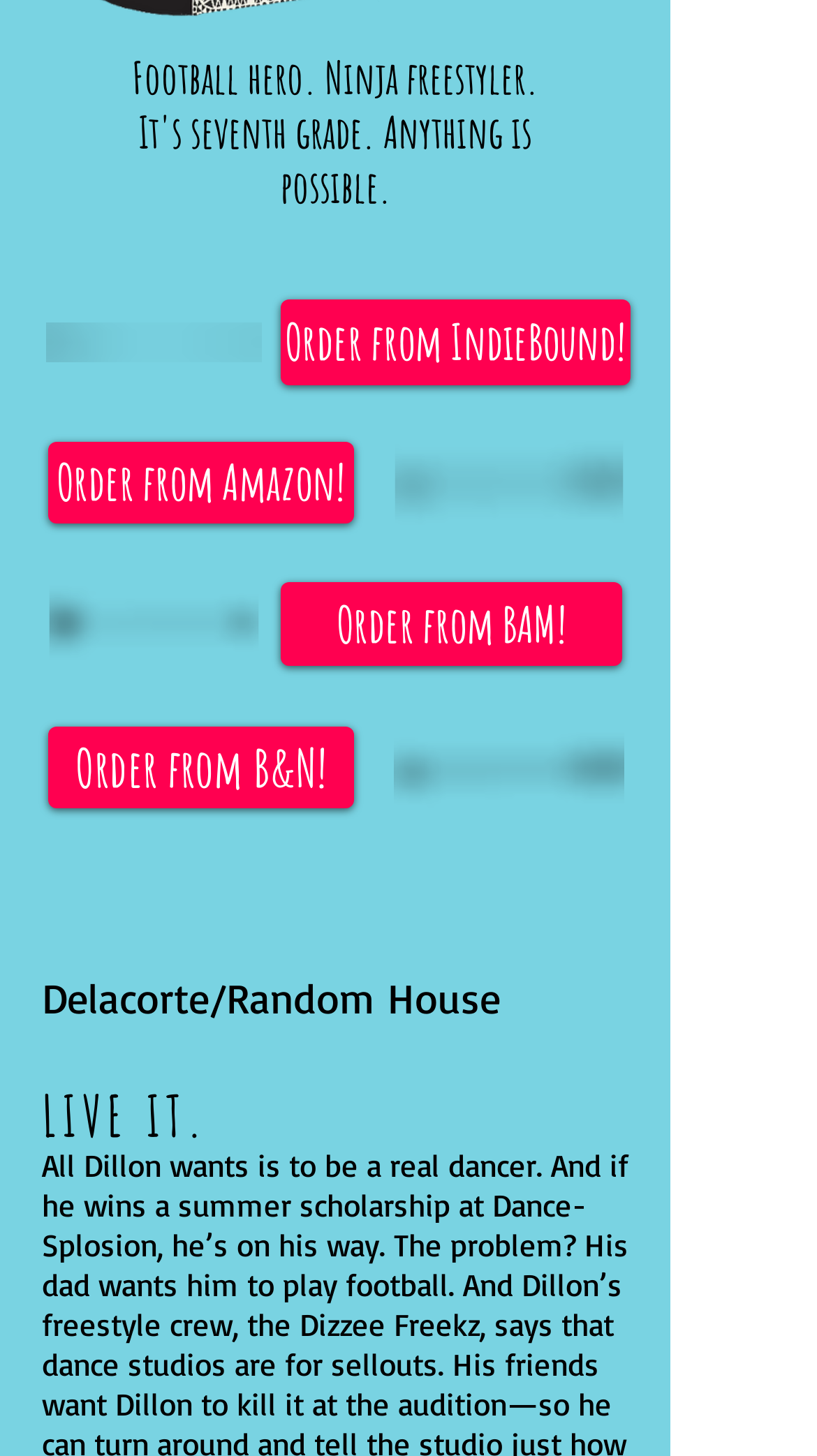Based on what you see in the screenshot, provide a thorough answer to this question: What is the name of the publisher?

I found the answer by looking at the heading element with the text 'Delacorte/Random House' which is located at the bottom of the page.